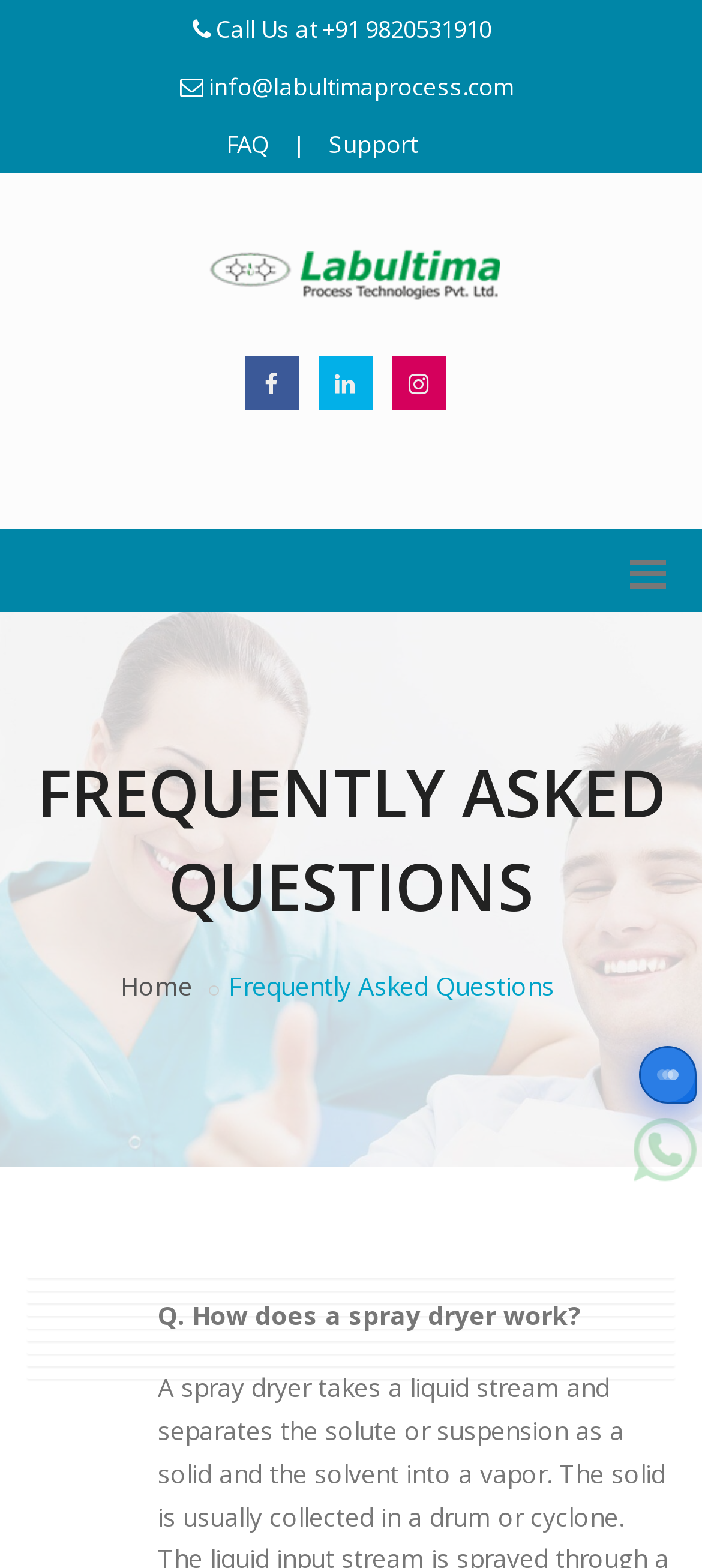Please provide a detailed answer to the question below by examining the image:
What is the company name?

I found the company name by looking at the top section of the webpage, where it says 'Labultima Process Technologies Pvt. Ltd.' as a link, and it's also shown as an image with the same text.